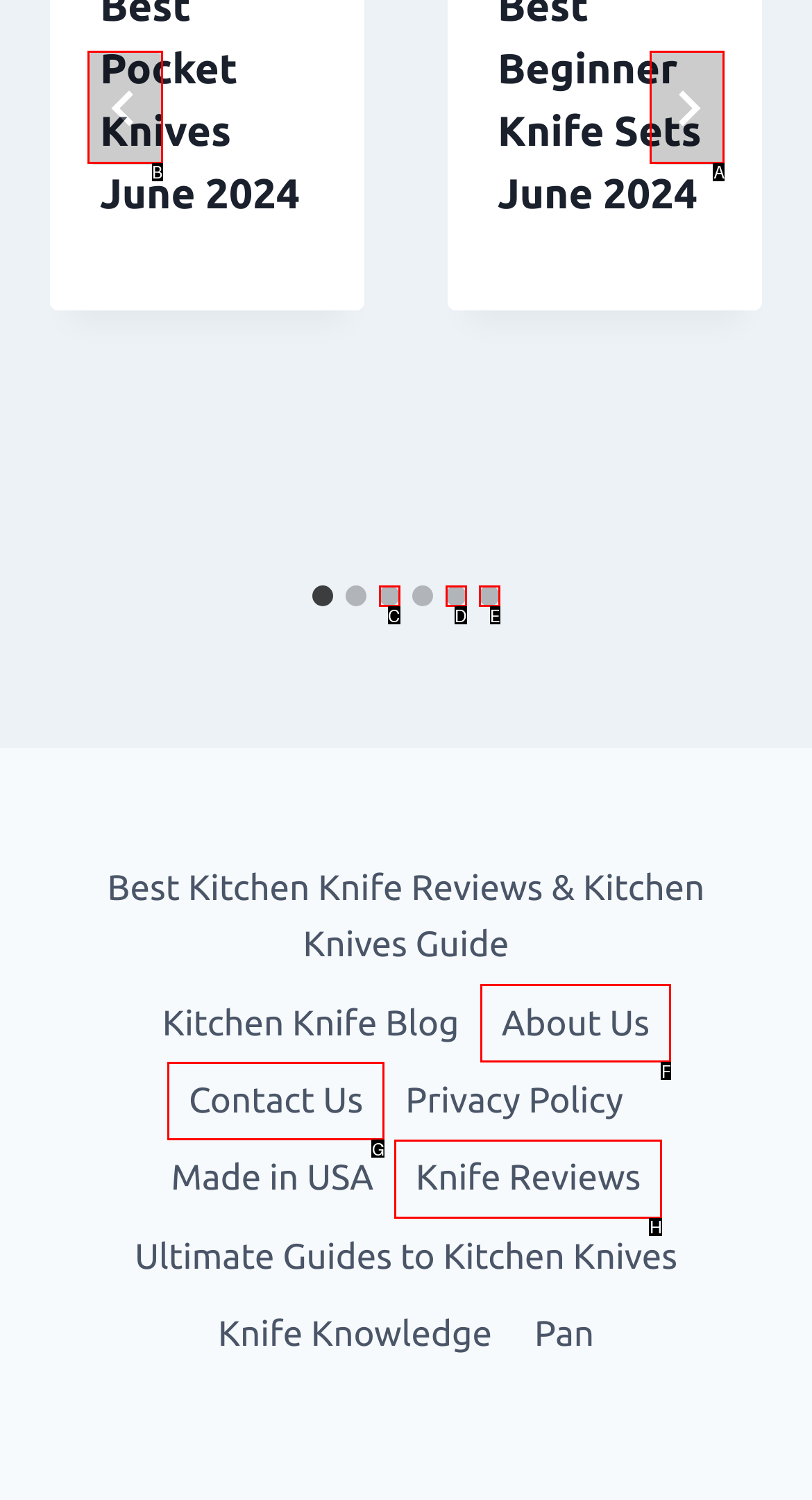Determine which UI element you should click to perform the task: Visit Cozy Mystery Book Recommendations – May 2024
Provide the letter of the correct option from the given choices directly.

None